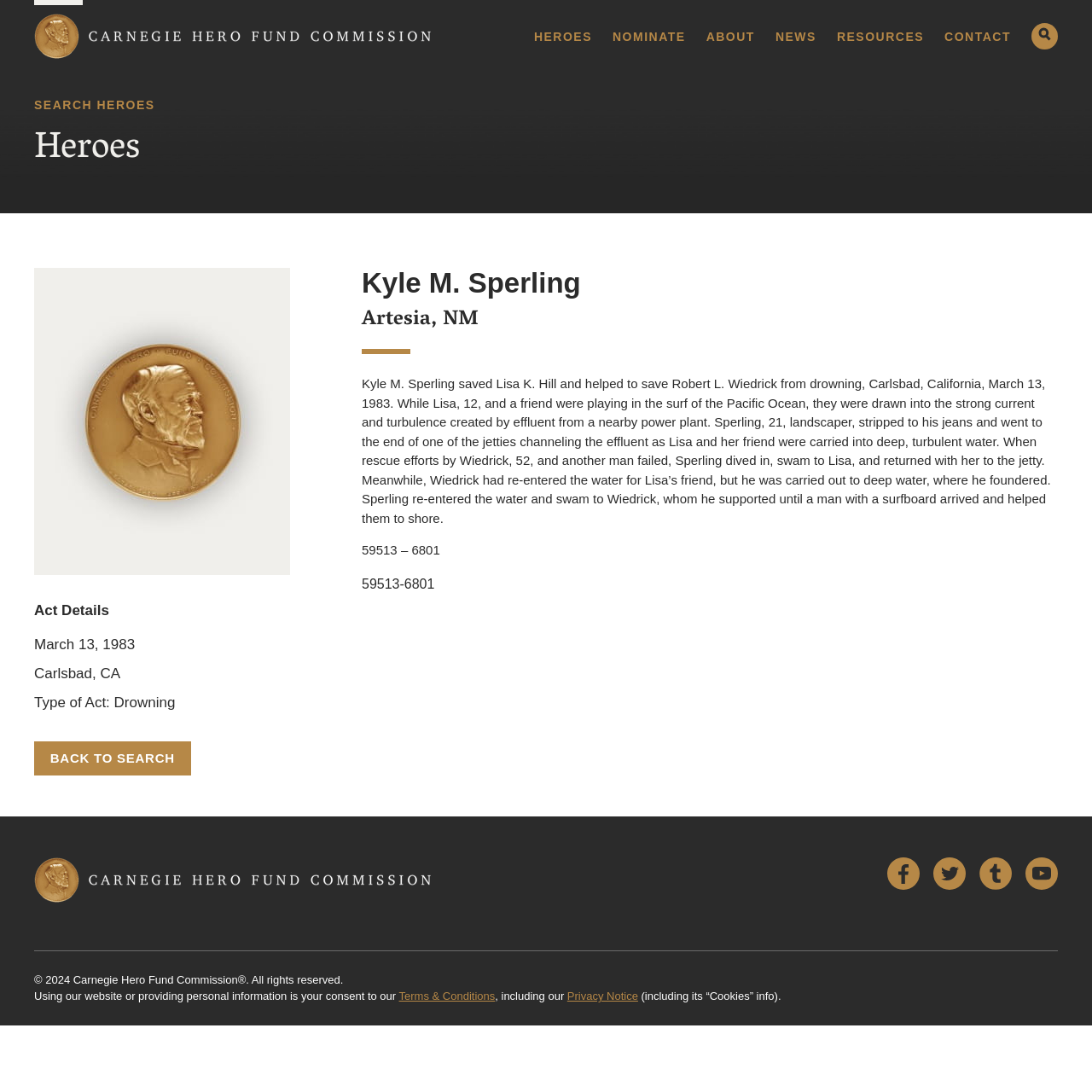Please identify the bounding box coordinates for the region that you need to click to follow this instruction: "Search for heroes".

[0.031, 0.09, 0.142, 0.103]